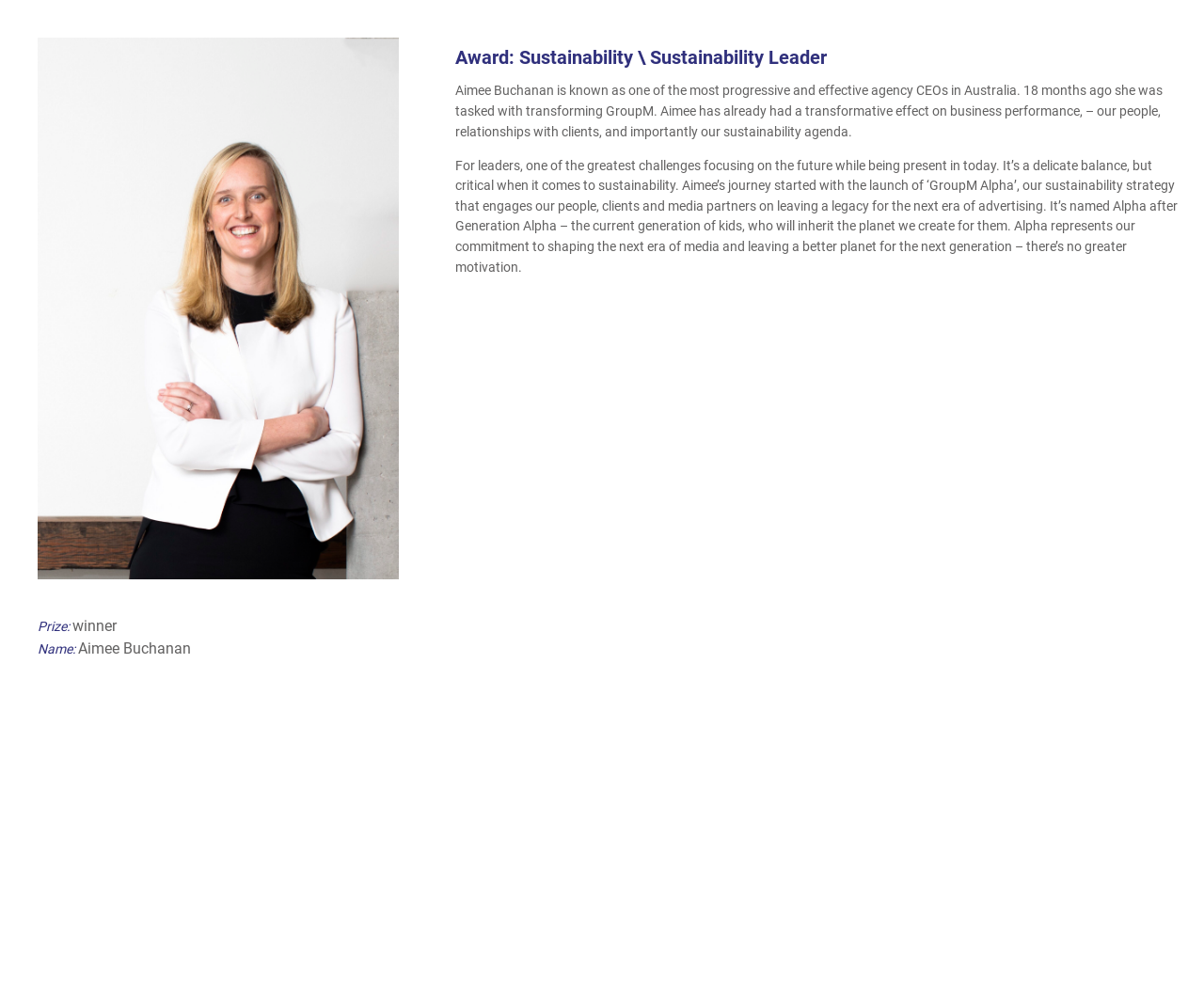What is the generation referred to in the name 'GroupM Alpha'?
Based on the image, provide a one-word or brief-phrase response.

Generation Alpha